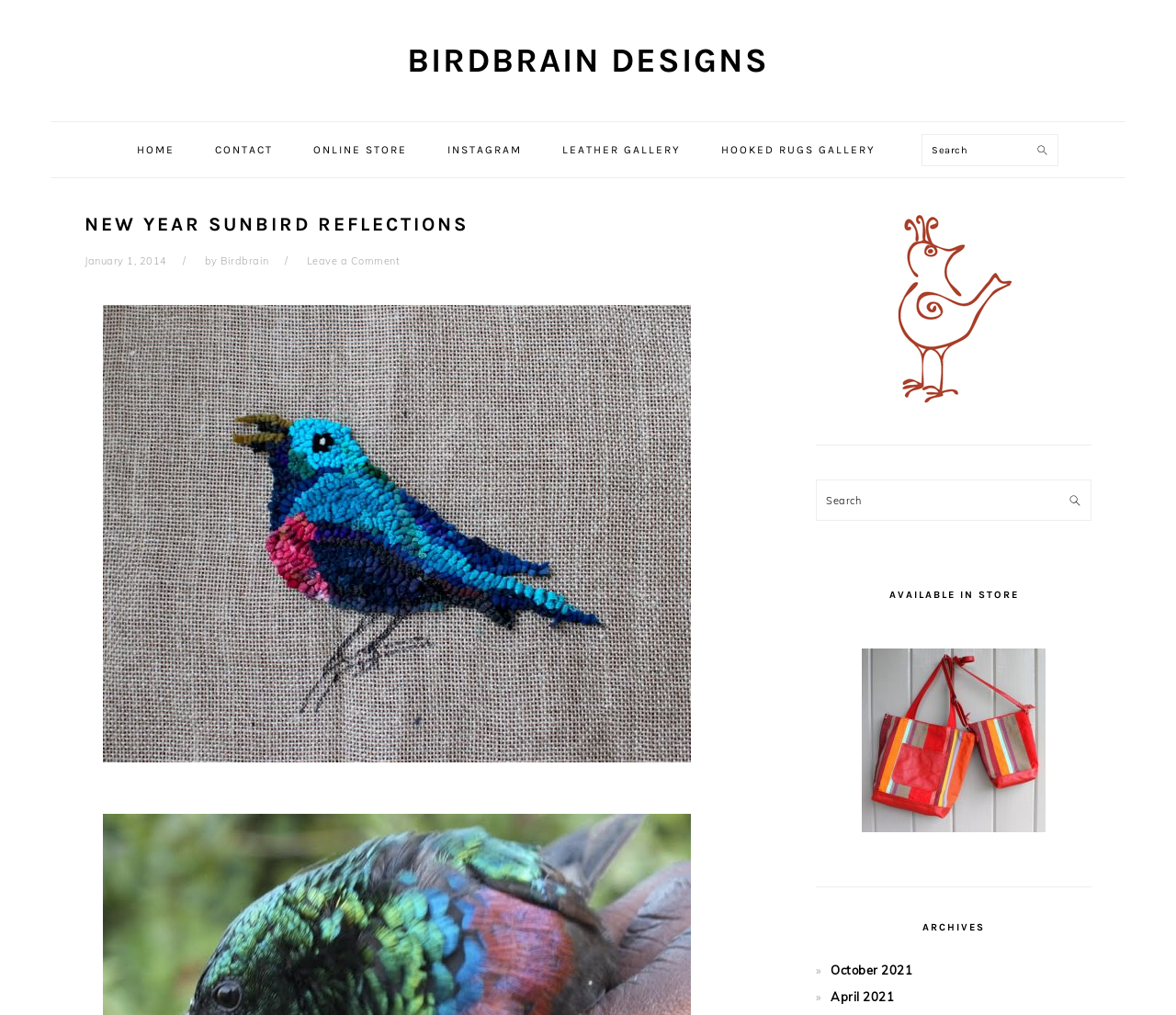Determine the bounding box coordinates for the element that should be clicked to follow this instruction: "Search in the primary sidebar". The coordinates should be given as four float numbers between 0 and 1, in the format [left, top, right, bottom].

[0.694, 0.472, 0.928, 0.513]